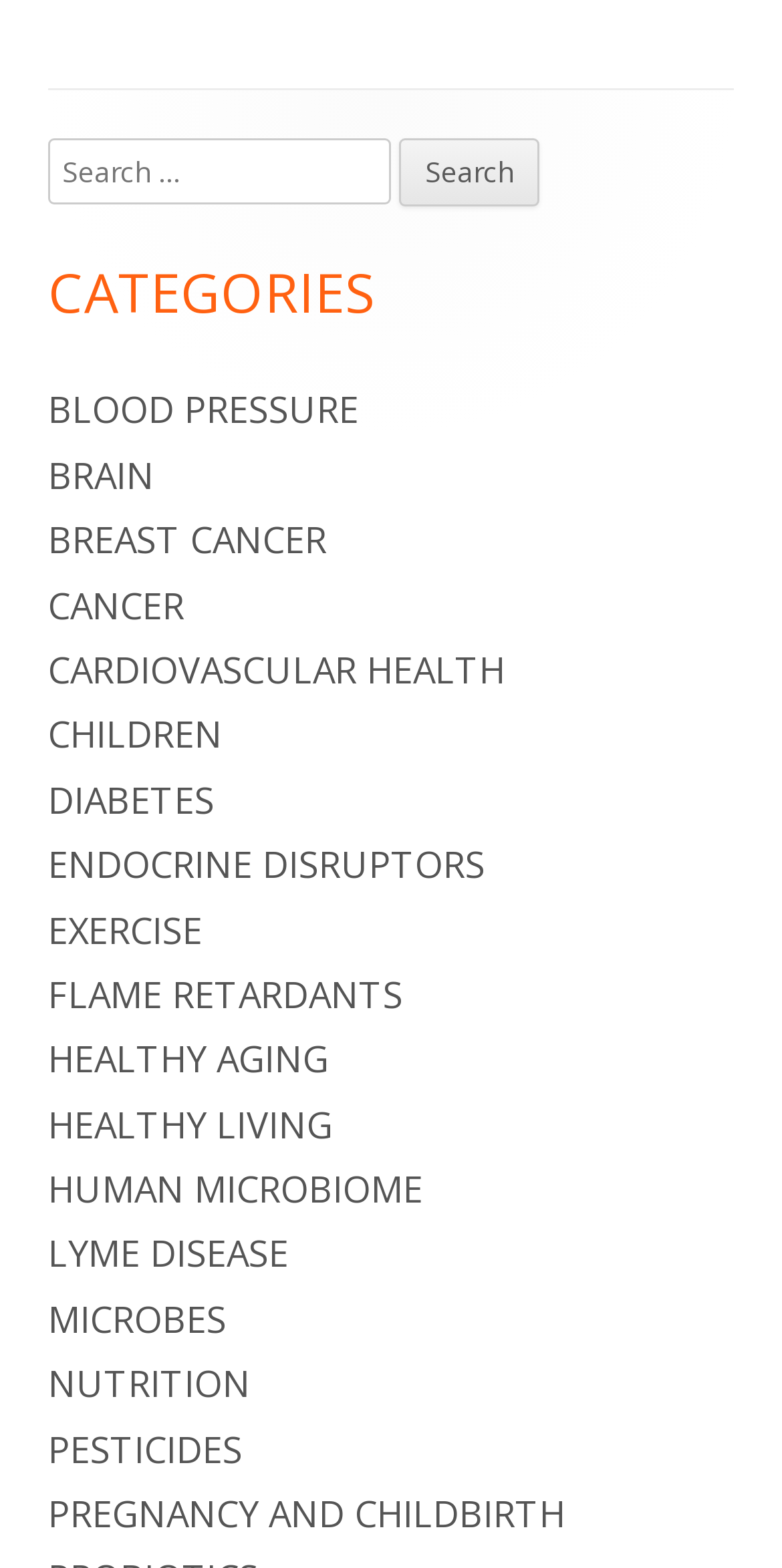Extract the bounding box coordinates of the UI element described: "parent_node: Search for: value="Search"". Provide the coordinates in the format [left, top, right, bottom] with values ranging from 0 to 1.

[0.51, 0.088, 0.69, 0.131]